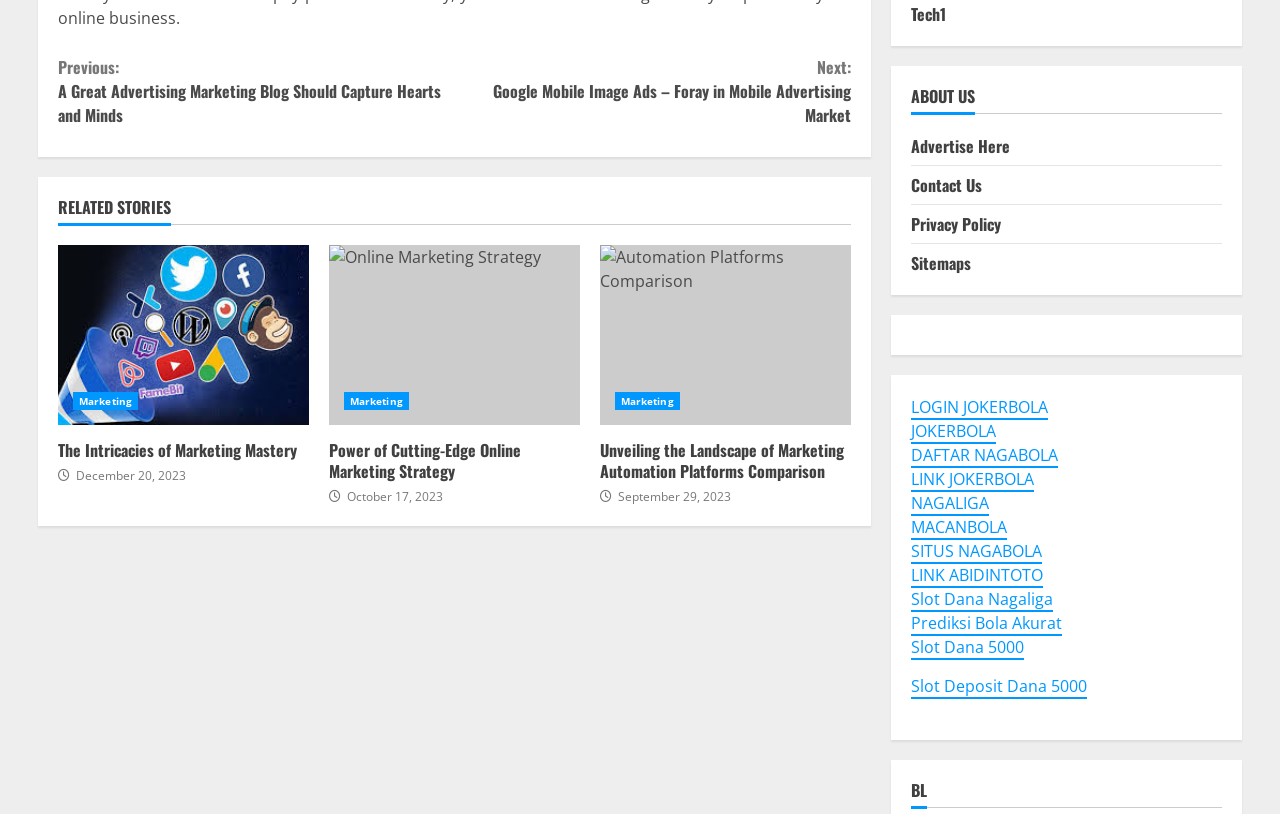Please determine the bounding box coordinates of the clickable area required to carry out the following instruction: "Go to 'The Intricacies of Marketing Mastery'". The coordinates must be four float numbers between 0 and 1, represented as [left, top, right, bottom].

[0.045, 0.301, 0.241, 0.522]